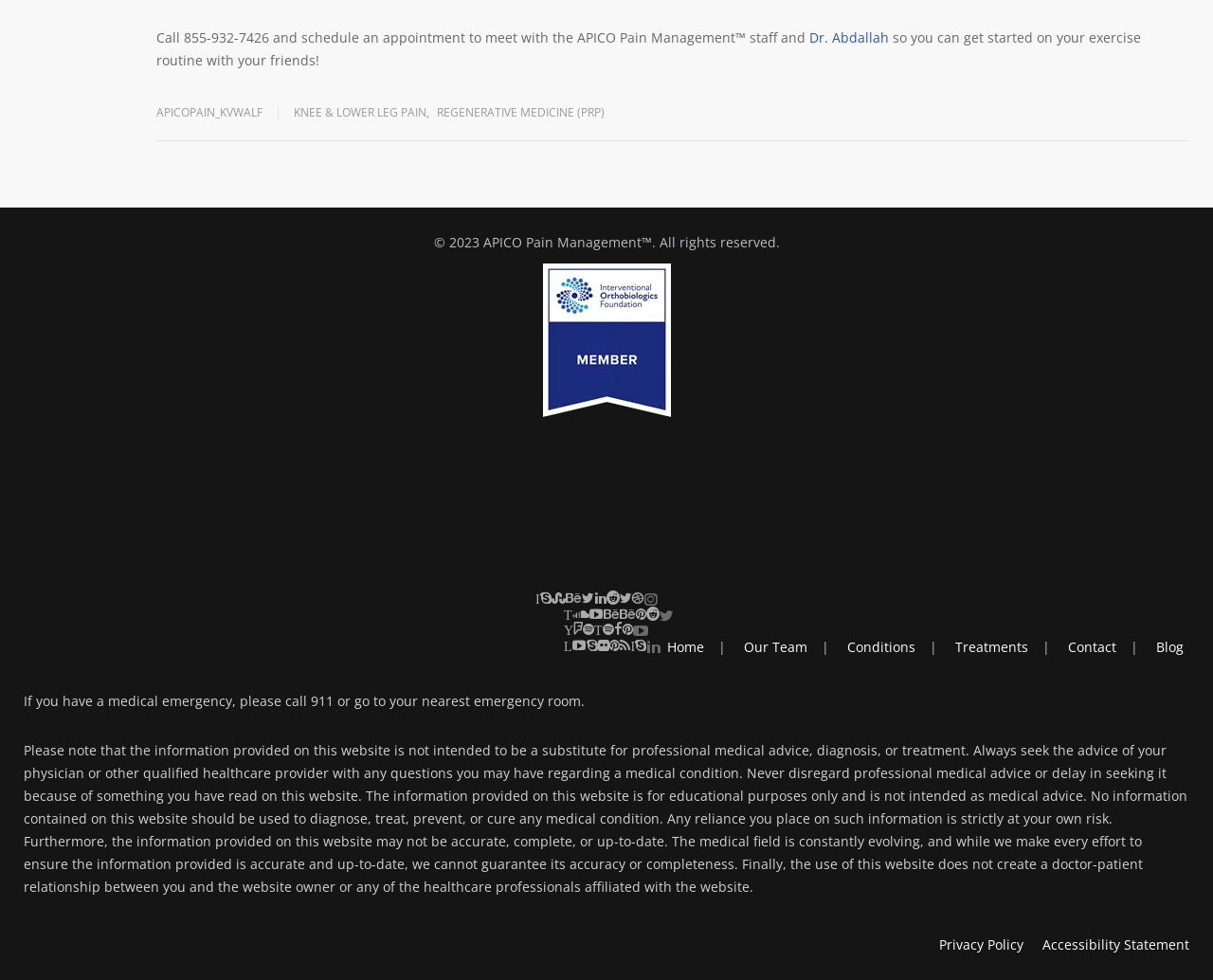Pinpoint the bounding box coordinates of the area that should be clicked to complete the following instruction: "Call the phone number to schedule an appointment". The coordinates must be given as four float numbers between 0 and 1, i.e., [left, top, right, bottom].

[0.129, 0.029, 0.667, 0.048]